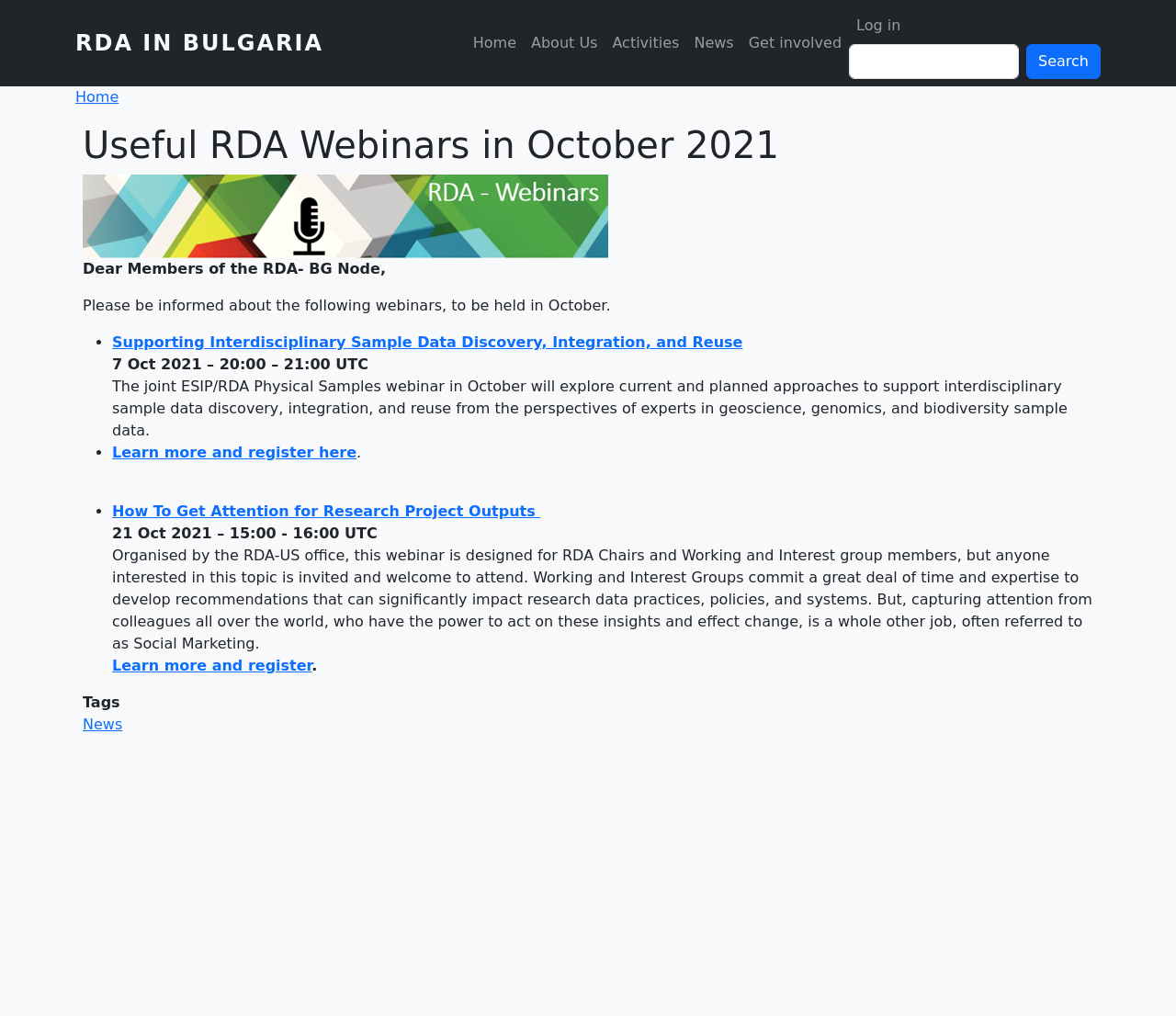Can you specify the bounding box coordinates of the area that needs to be clicked to fulfill the following instruction: "Search for something"?

[0.722, 0.043, 0.936, 0.078]